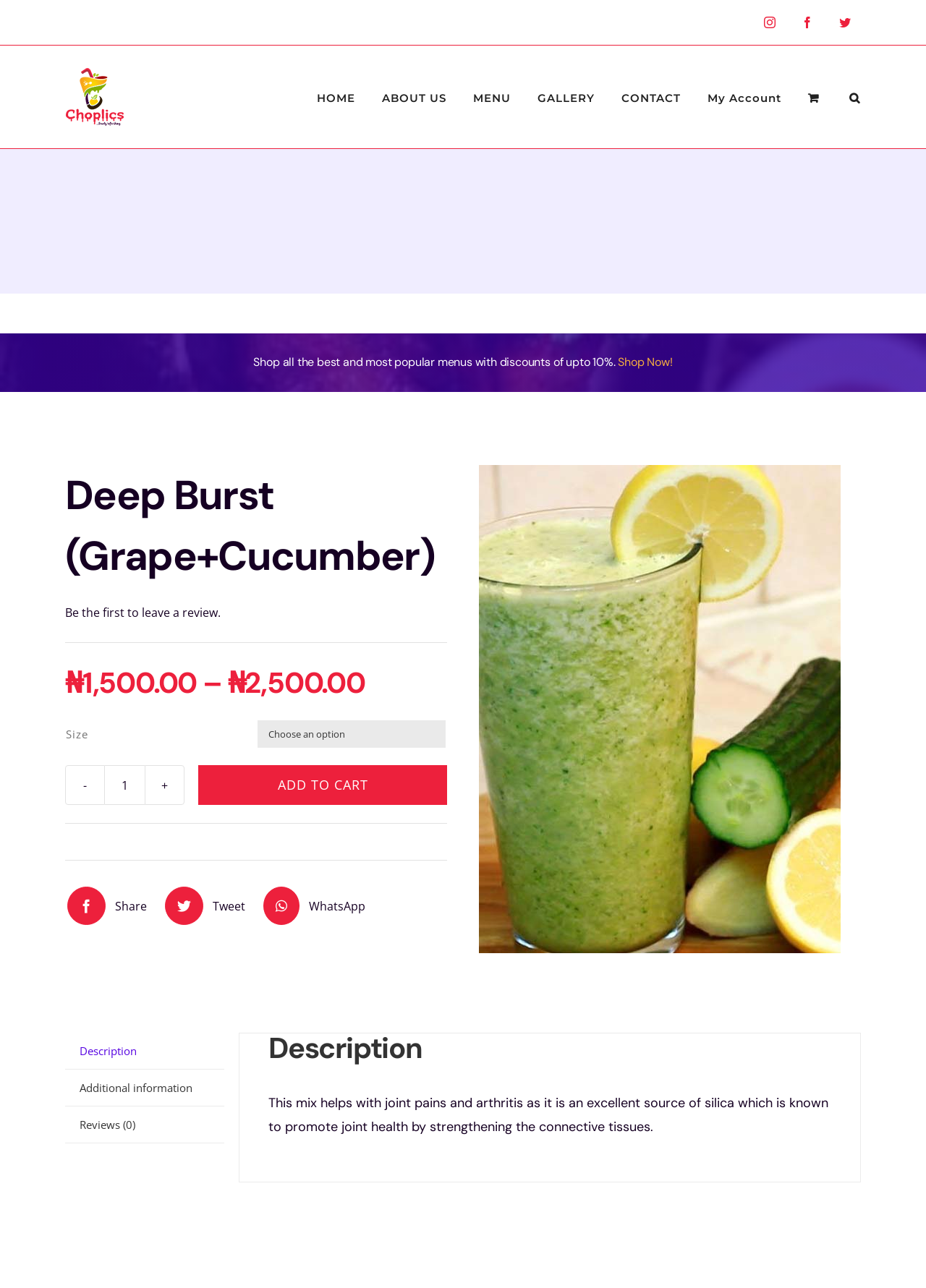Please examine the image and answer the question with a detailed explanation:
What is the price of the product?

I found the answer by looking at the static text elements on the webpage, which display the prices '₦1,500.00' and '₦2,500.00'. These prices are likely the range of prices for the product.